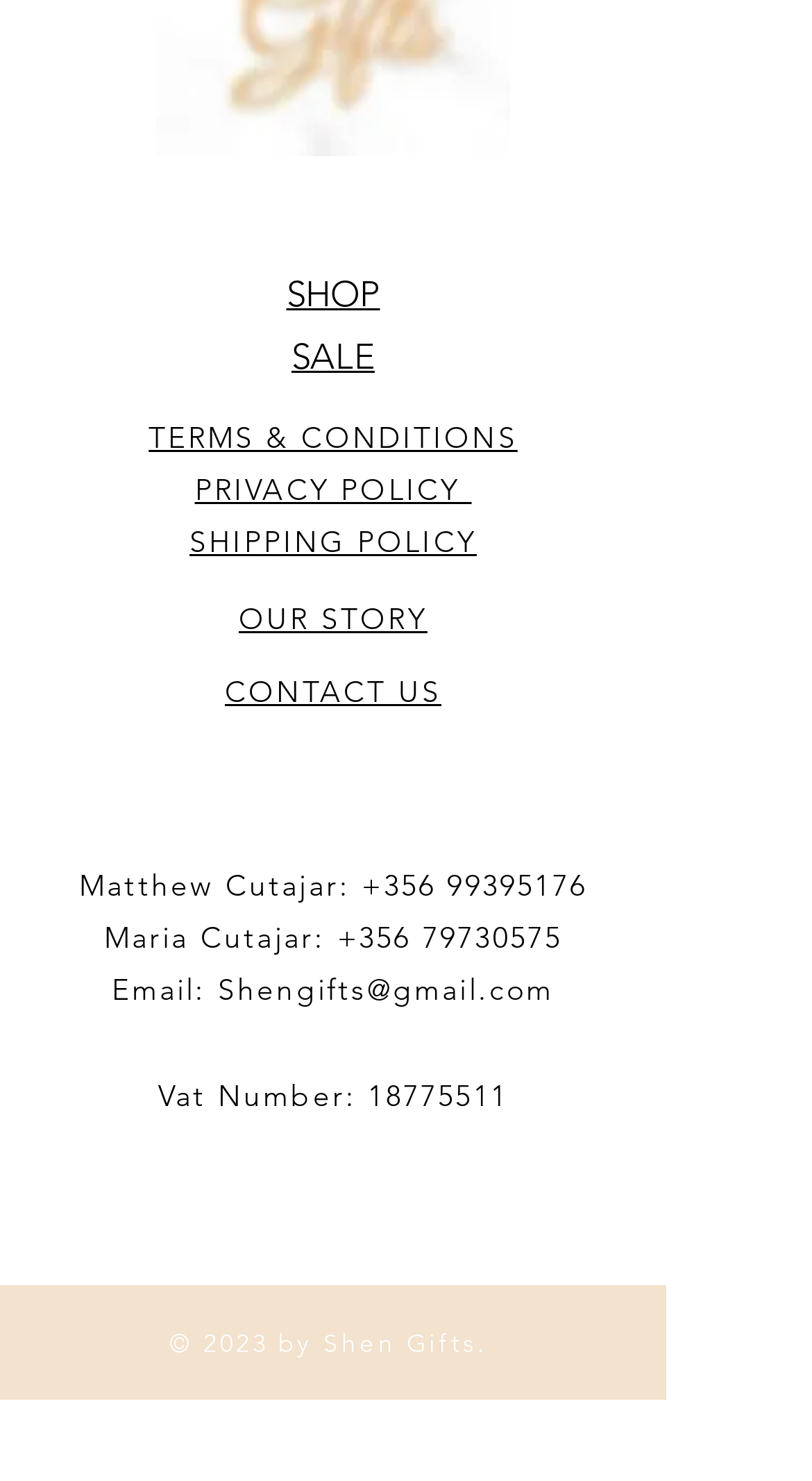Please give the bounding box coordinates of the area that should be clicked to fulfill the following instruction: "go to Mediator Mentors". The coordinates should be in the format of four float numbers from 0 to 1, i.e., [left, top, right, bottom].

None